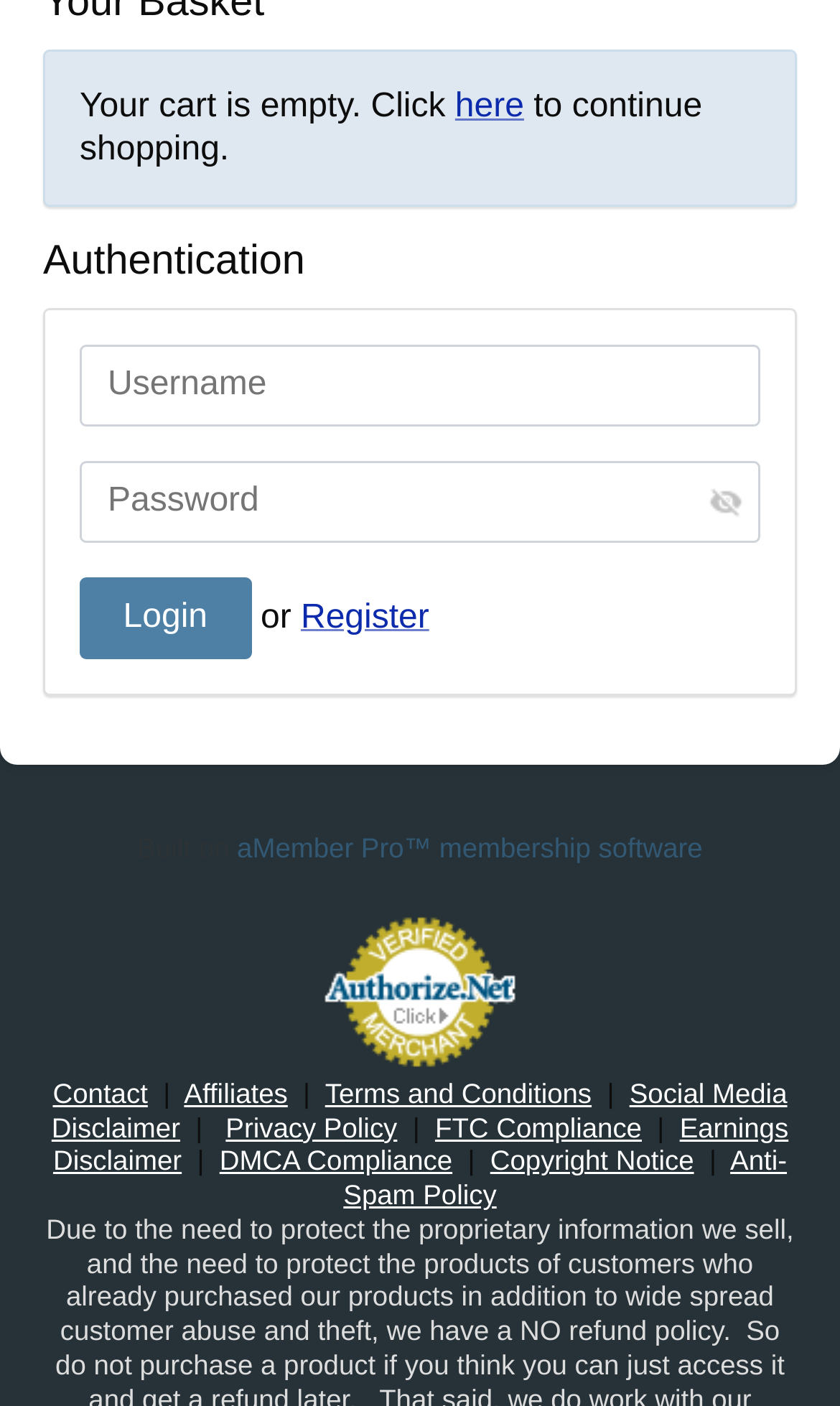What is the purpose of the toggle button? Examine the screenshot and reply using just one word or a brief phrase.

Toggle Password Visibility